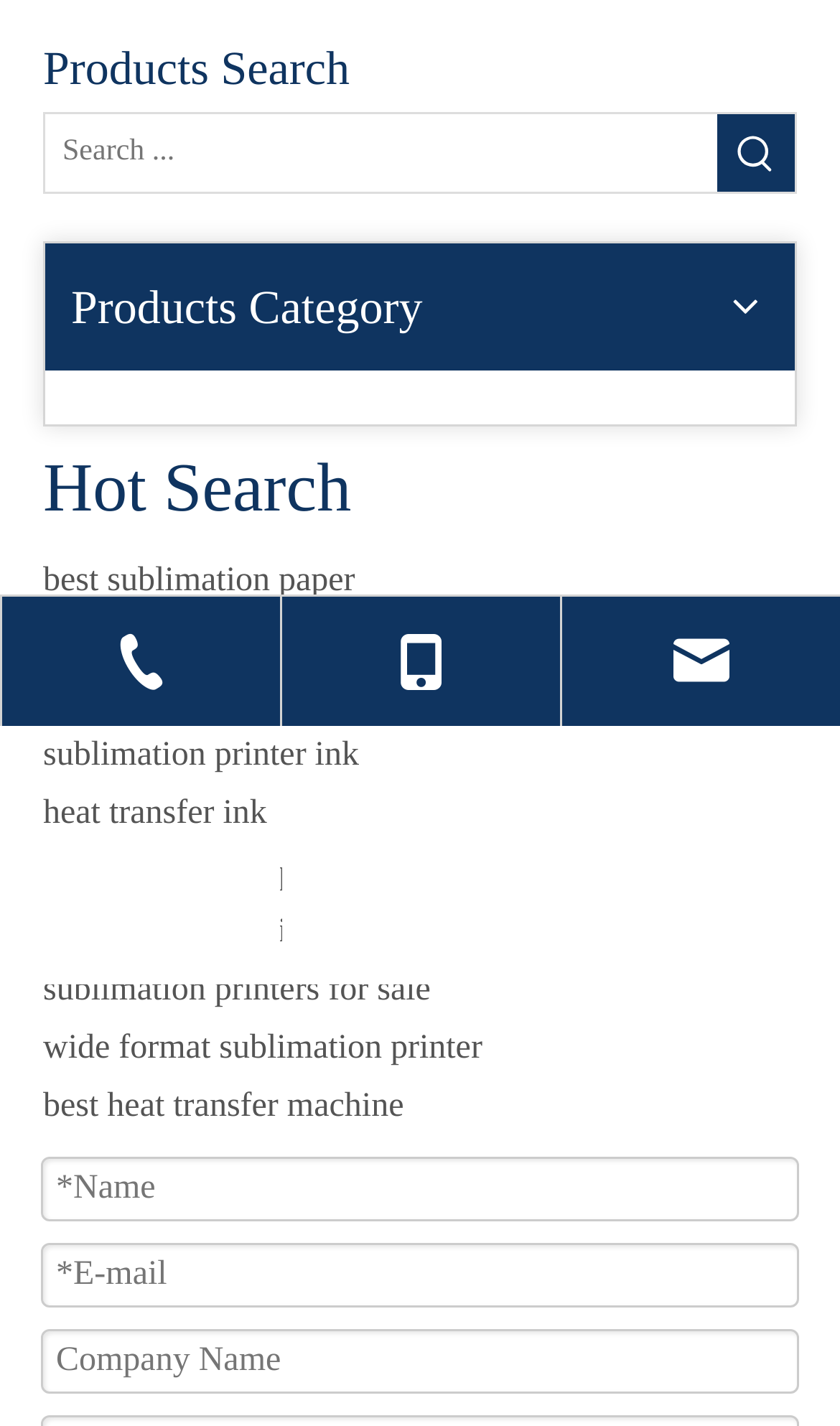Please determine the bounding box coordinates for the UI element described as: "wide format sublimation printer".

[0.051, 0.6, 0.574, 0.626]